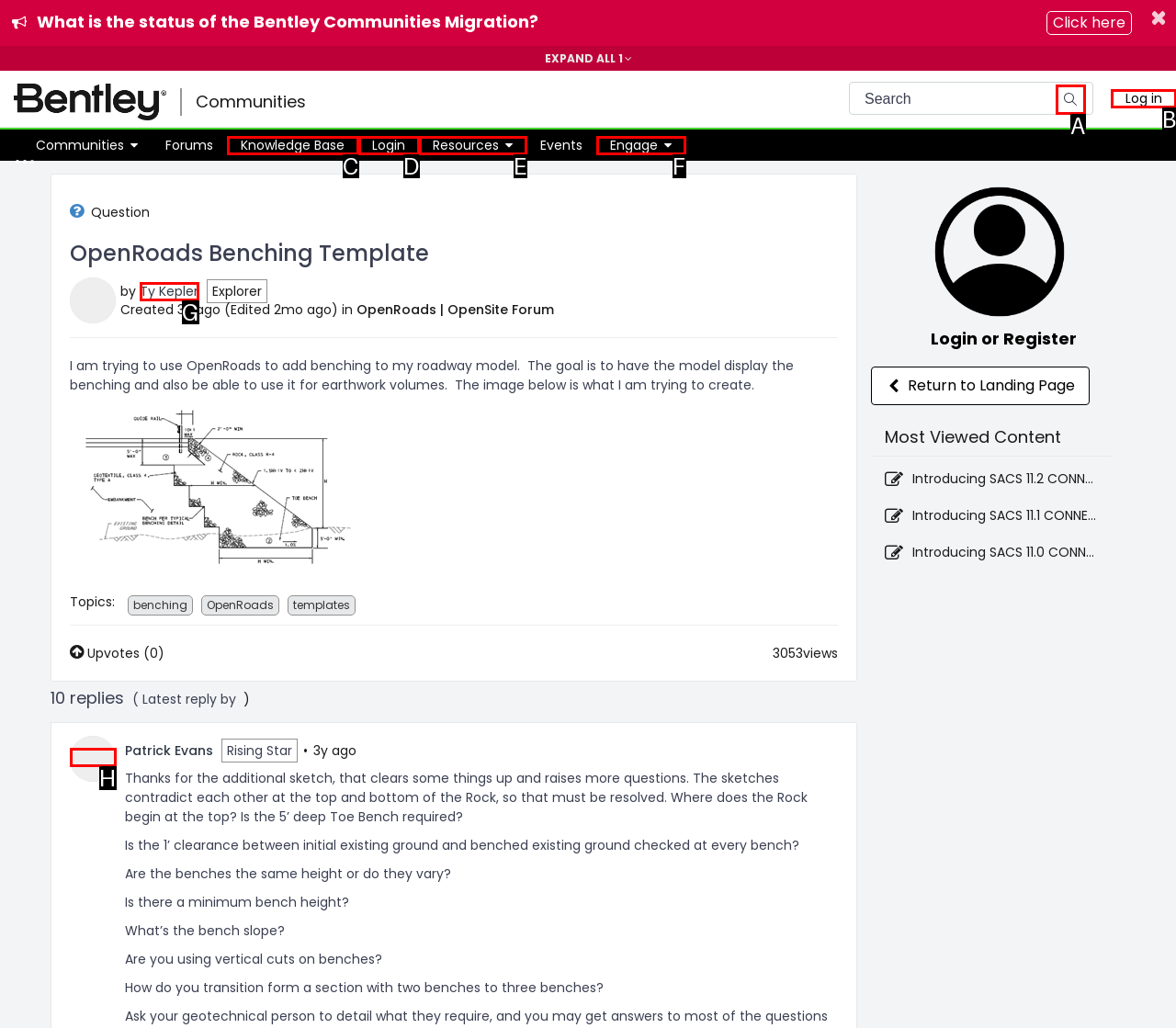Identify the HTML element to click to fulfill this task: Log in
Answer with the letter from the given choices.

B